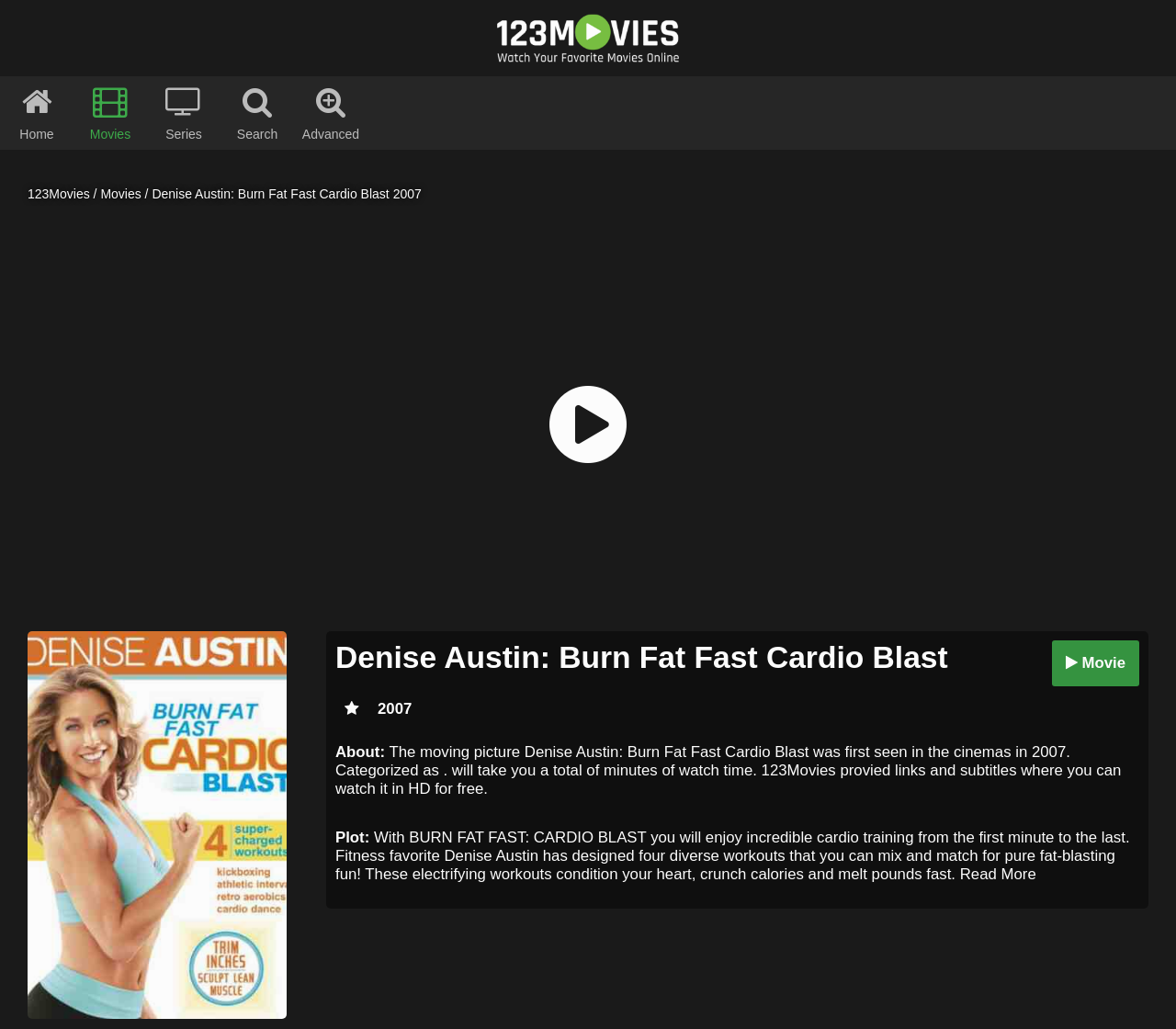Find the UI element described as: "parent_node: Home title="123Movies"" and predict its bounding box coordinates. Ensure the coordinates are four float numbers between 0 and 1, [left, top, right, bottom].

[0.0, 0.013, 1.0, 0.061]